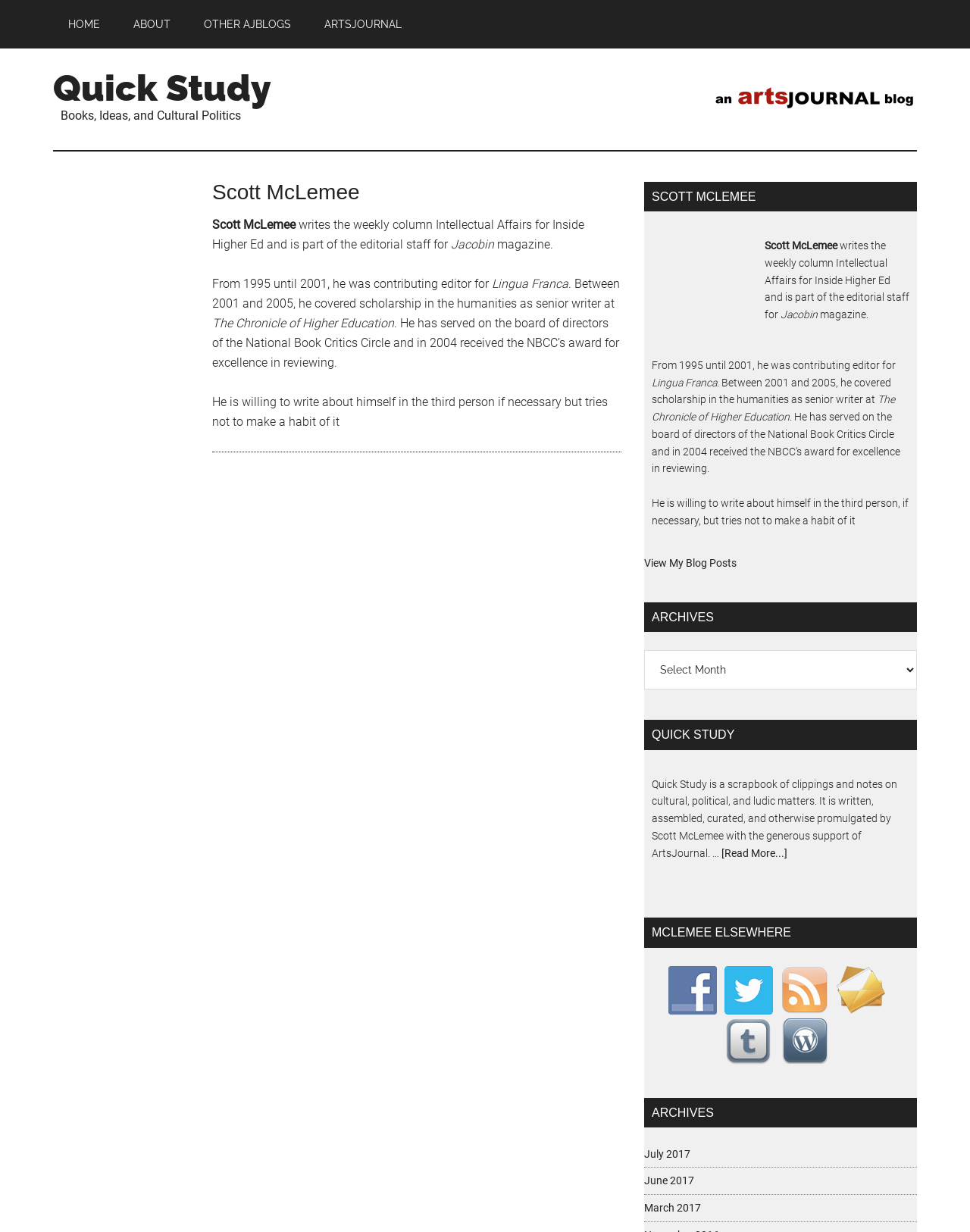Please specify the bounding box coordinates for the clickable region that will help you carry out the instruction: "View My Blog Posts".

[0.664, 0.452, 0.759, 0.462]